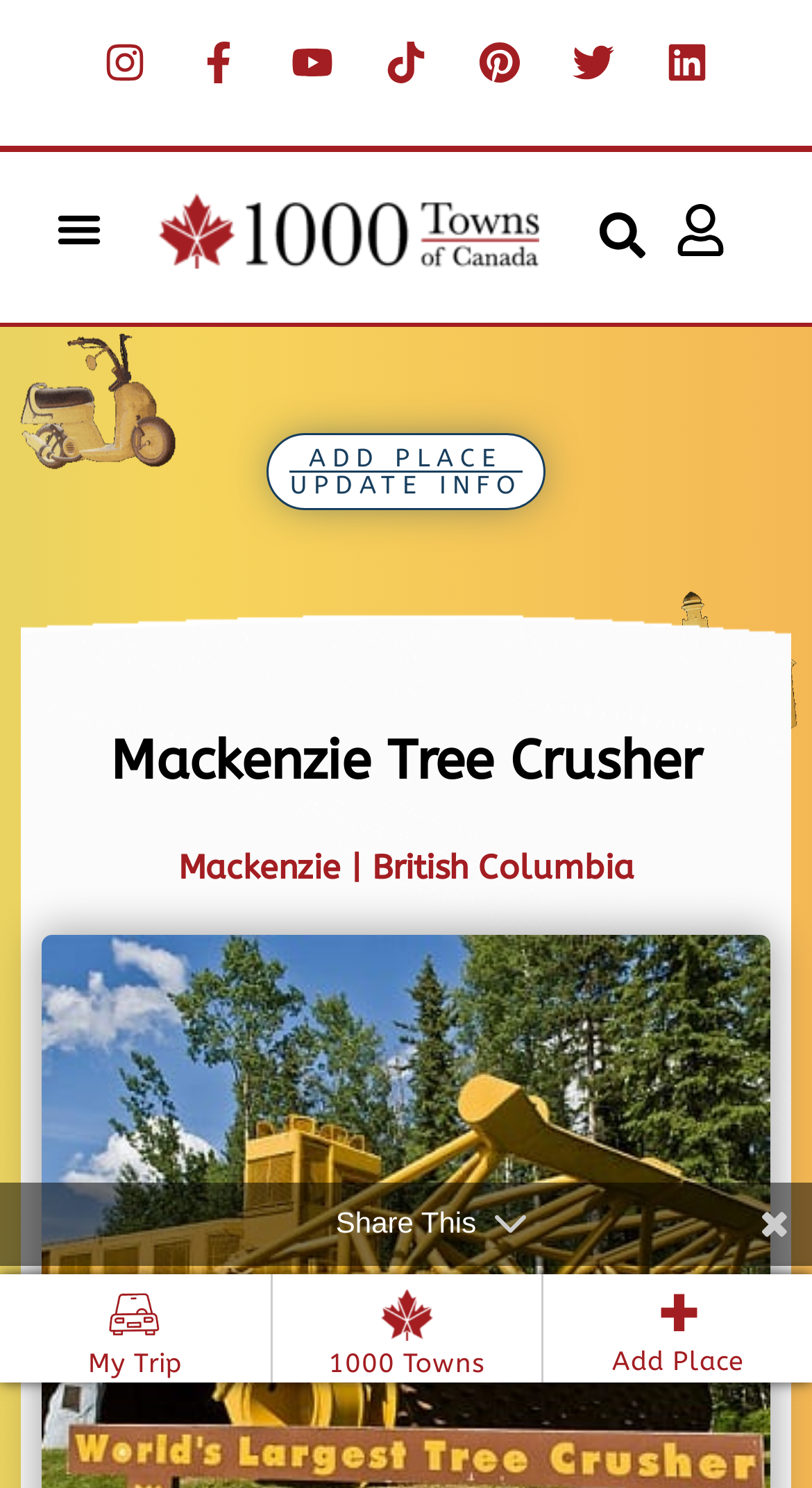Kindly determine the bounding box coordinates for the clickable area to achieve the given instruction: "View Mackenzie Tree Crusher details".

[0.051, 0.486, 0.949, 0.539]